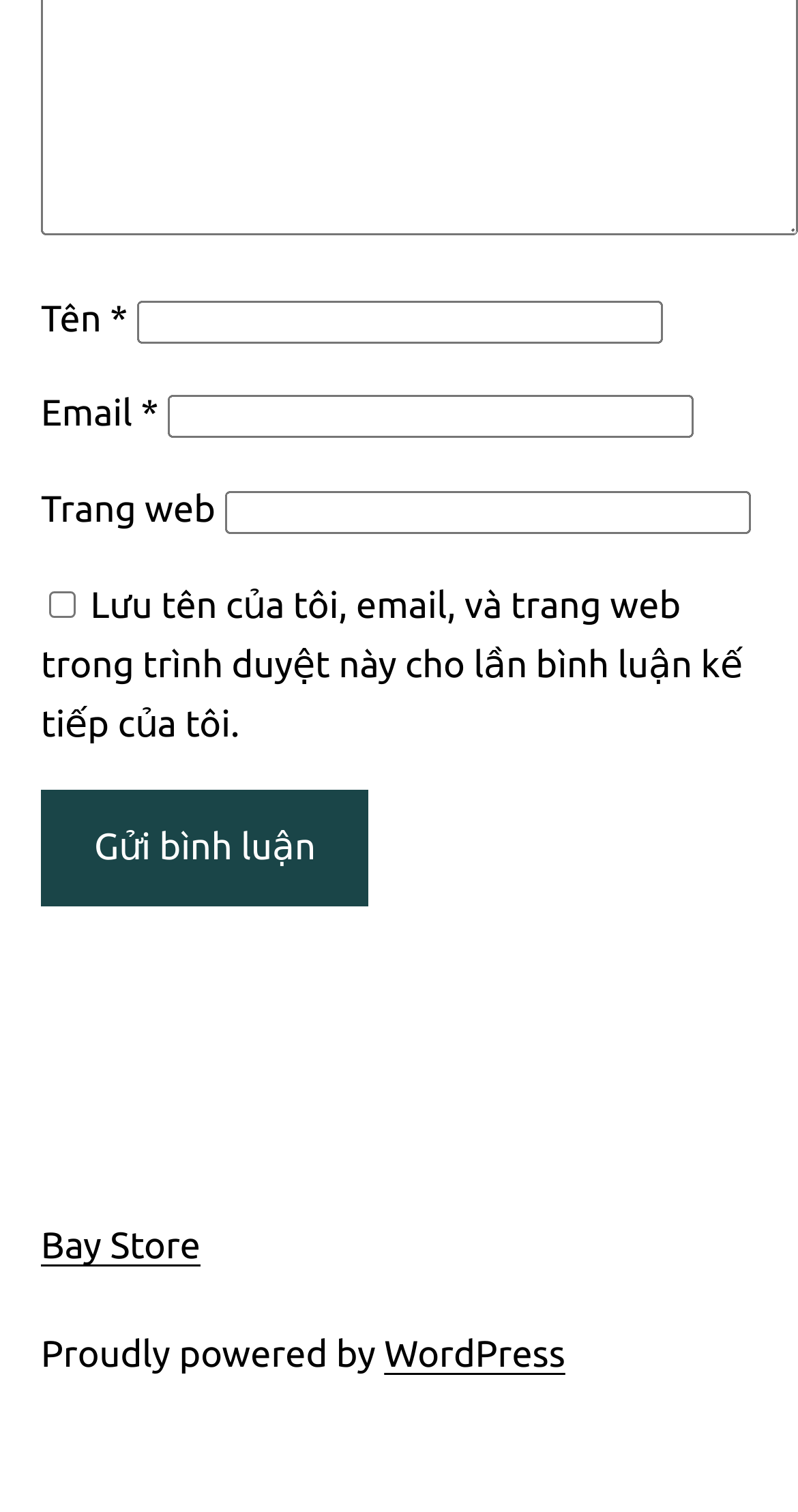Give a one-word or short-phrase answer to the following question: 
Is the 'Trang web' text box required?

No